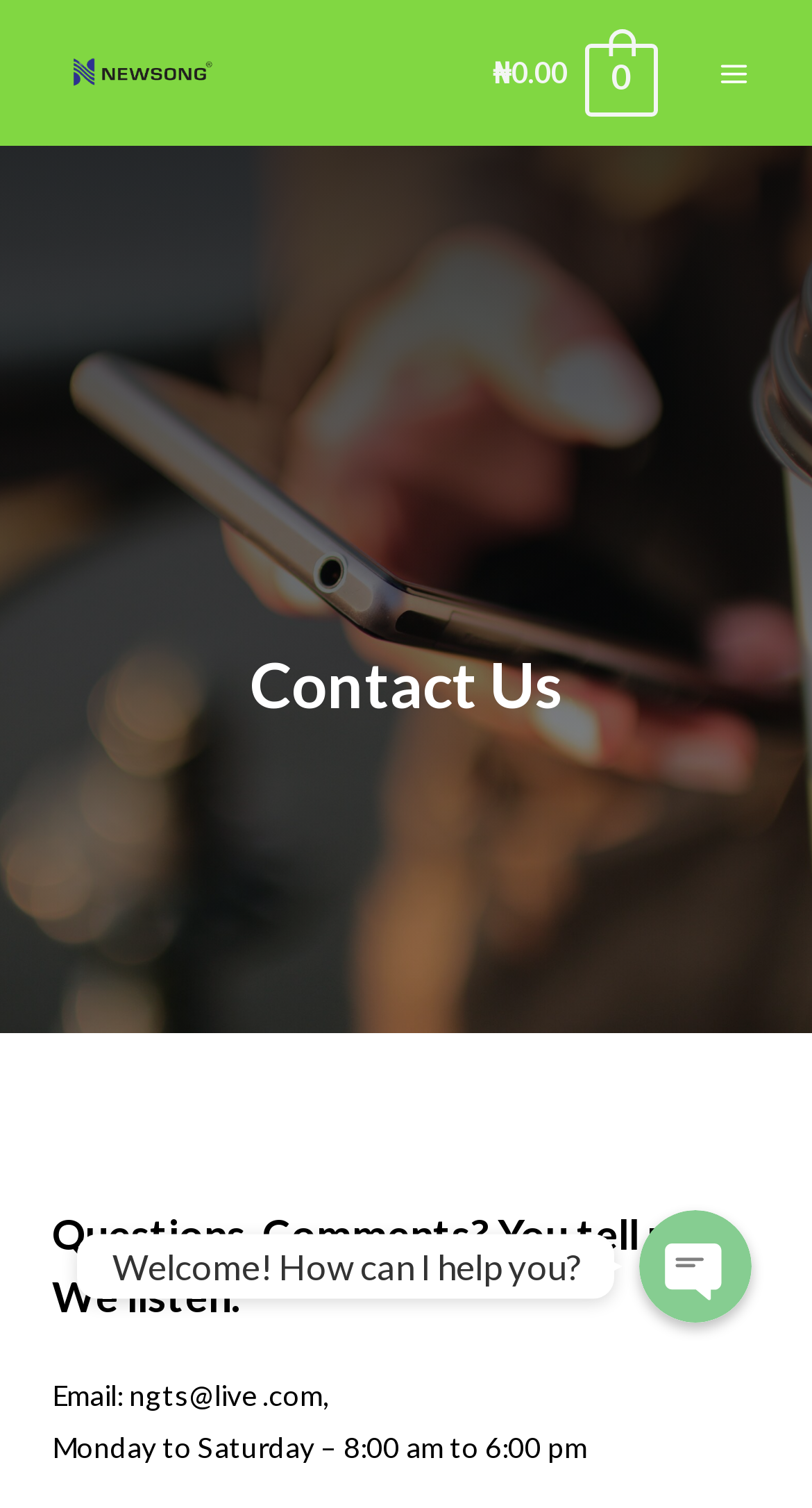What are the business hours?
Please answer the question with a single word or phrase, referencing the image.

Monday to Saturday - 8:00 am to 6:00 pm